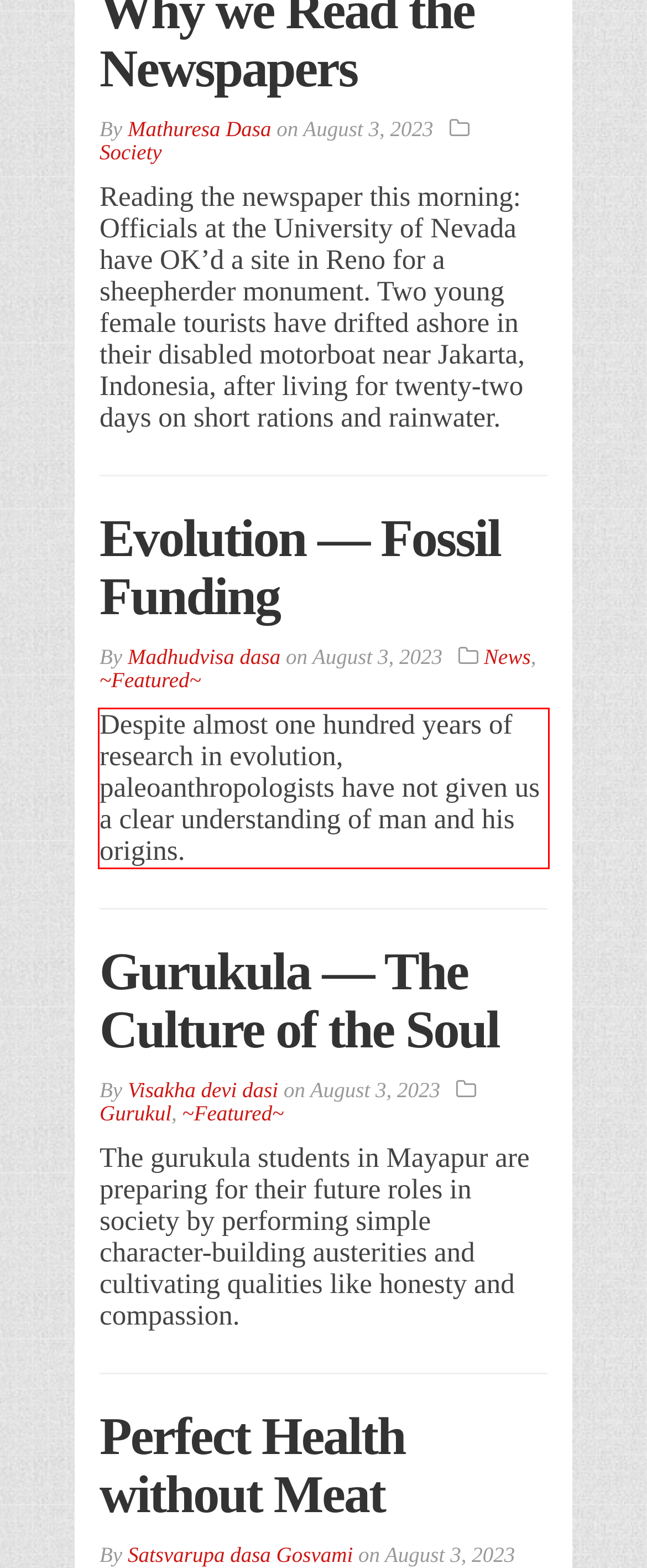Examine the webpage screenshot and use OCR to recognize and output the text within the red bounding box.

Despite almost one hundred years of research in evolution, paleoanthropologists have not given us a clear understanding of man and his origins.